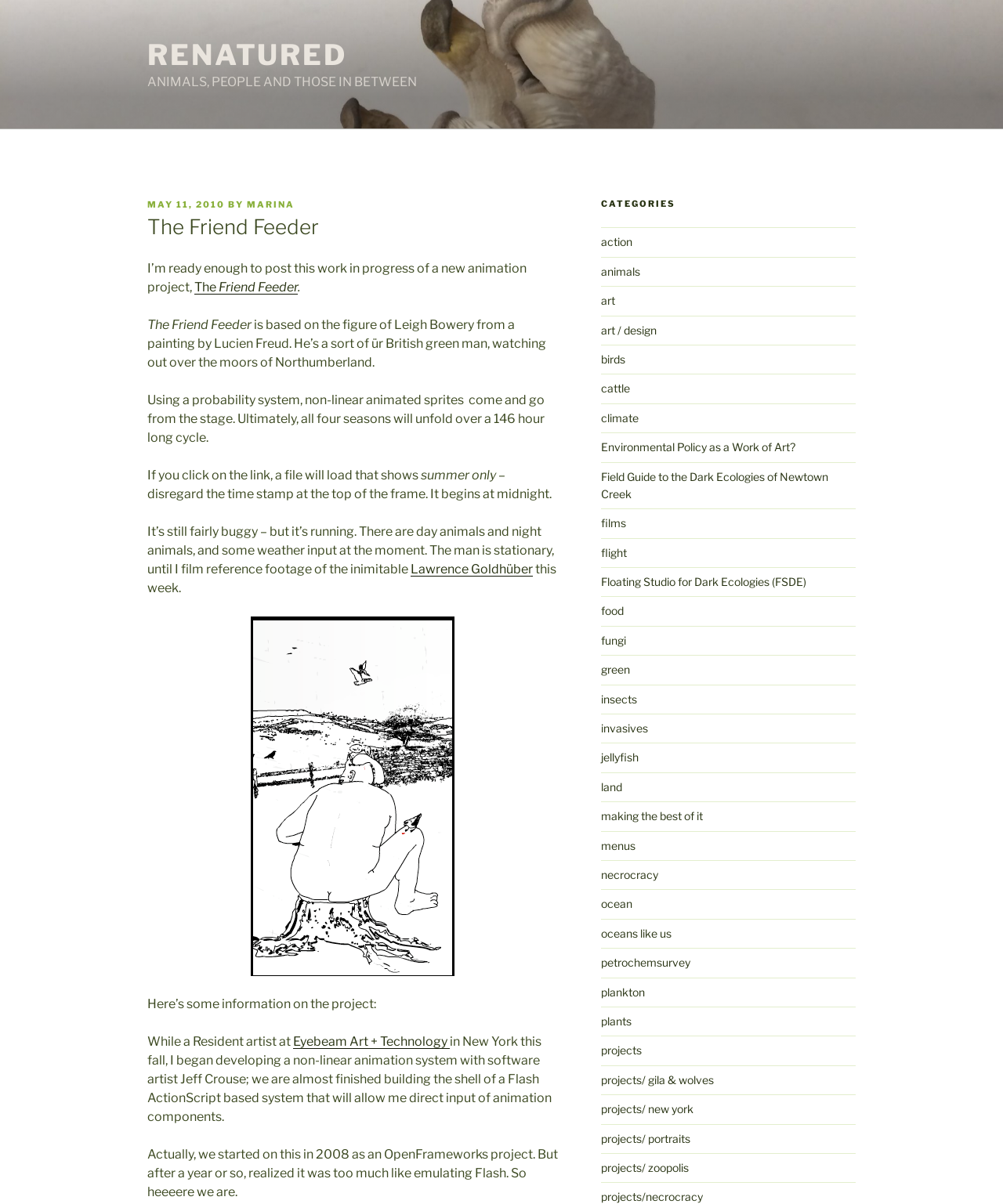Using the provided description projects/ portraits, find the bounding box coordinates for the UI element. Provide the coordinates in (top-left x, top-left y, bottom-right x, bottom-right y) format, ensuring all values are between 0 and 1.

[0.599, 0.94, 0.688, 0.951]